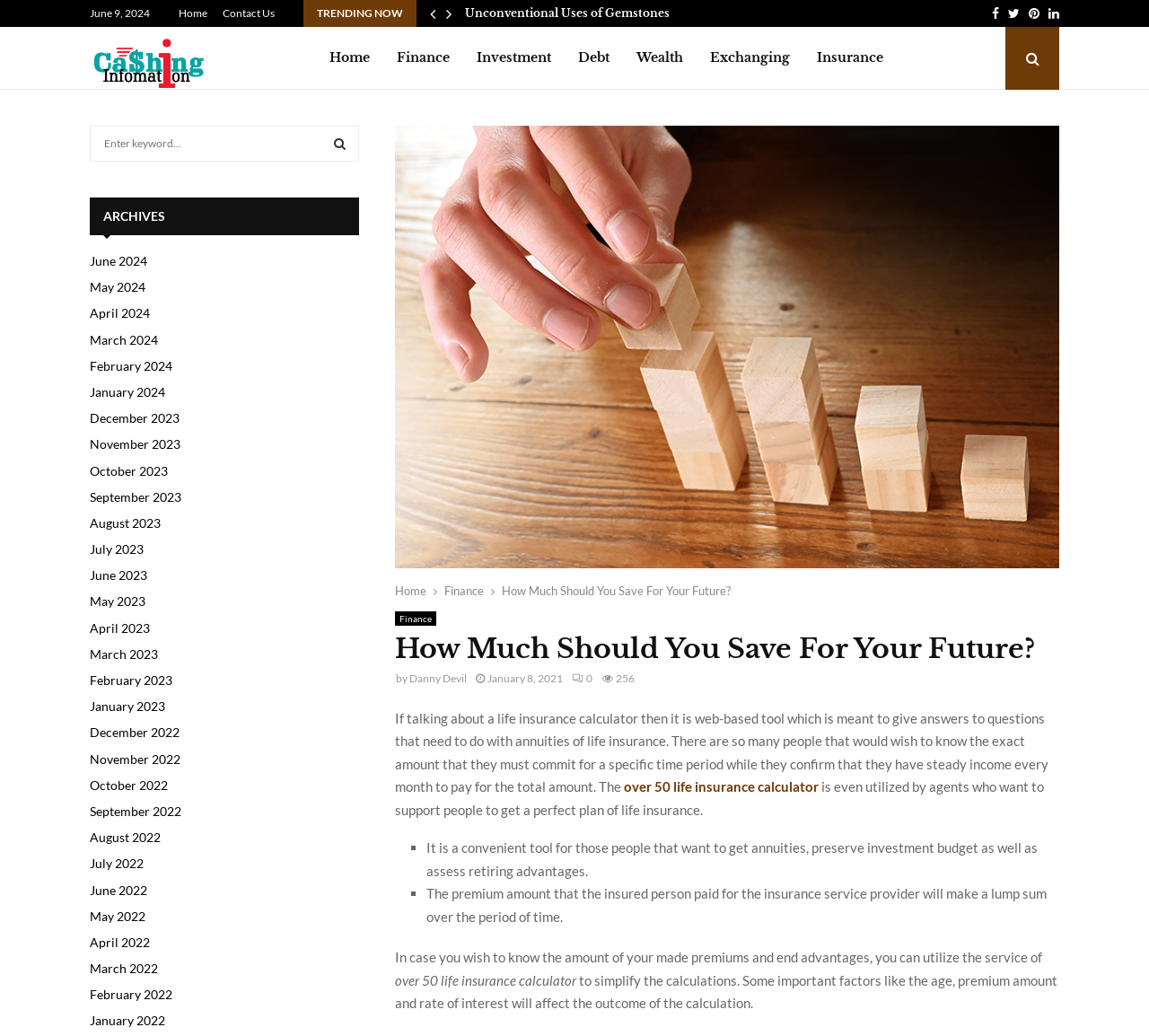Respond to the following question using a concise word or phrase: 
What is the topic of the article?

Life insurance calculator